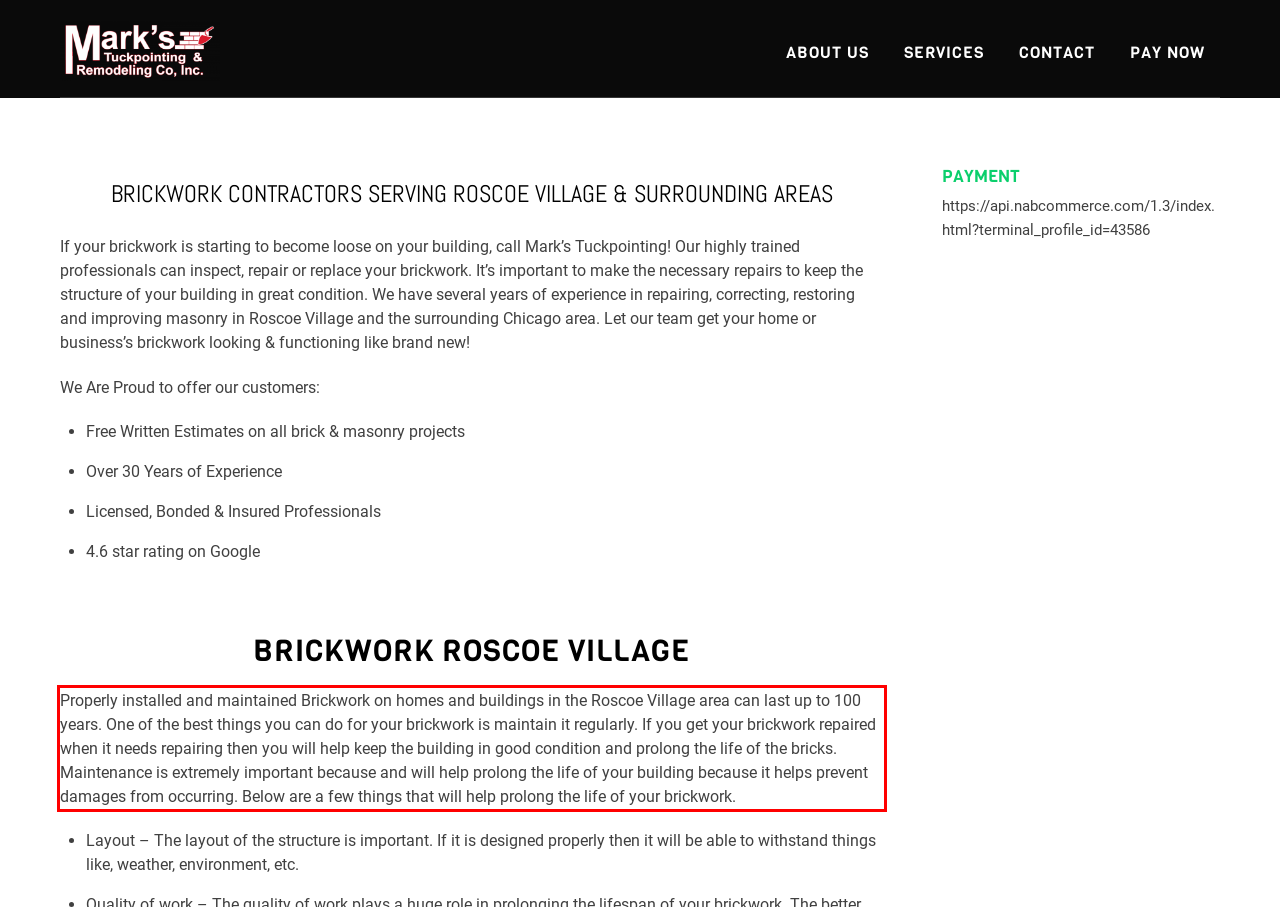Identify and transcribe the text content enclosed by the red bounding box in the given screenshot.

Properly installed and maintained Brickwork on homes and buildings in the Roscoe Village area can last up to 100 years. One of the best things you can do for your brickwork is maintain it regularly. If you get your brickwork repaired when it needs repairing then you will help keep the building in good condition and prolong the life of the bricks. Maintenance is extremely important because and will help prolong the life of your building because it helps prevent damages from occurring. Below are a few things that will help prolong the life of your brickwork.